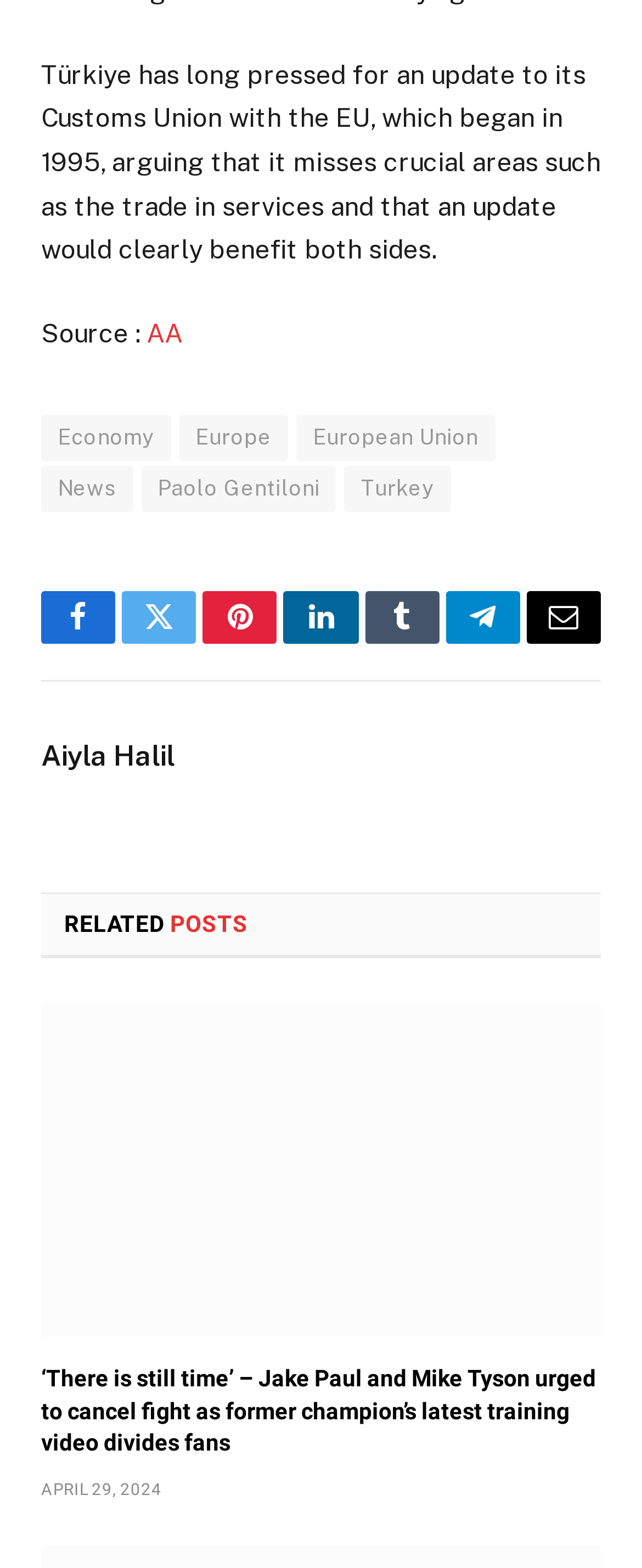Determine the bounding box coordinates for the area that should be clicked to carry out the following instruction: "Check the date of the article".

[0.064, 0.944, 0.252, 0.955]